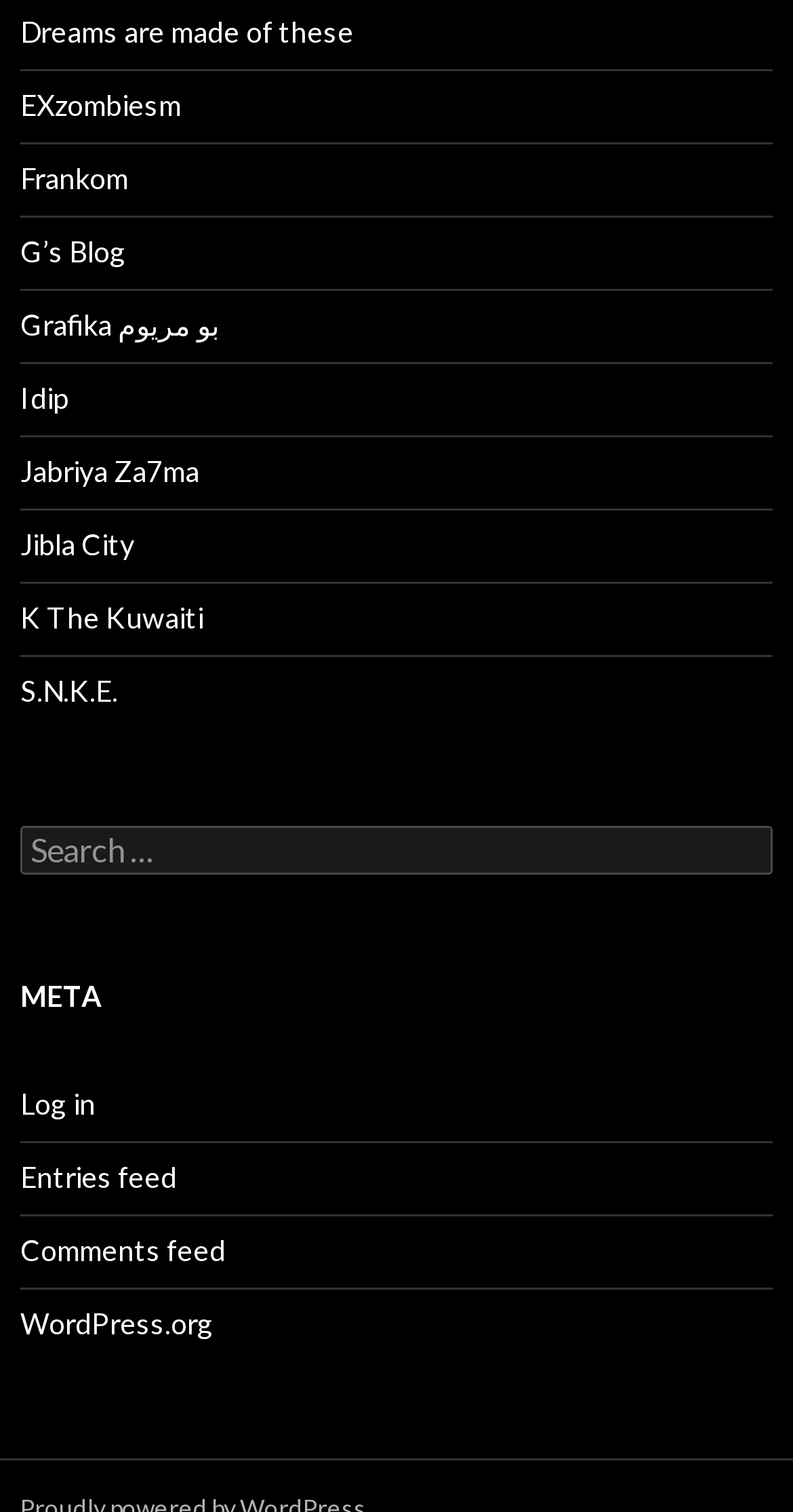Please identify the bounding box coordinates of the area that needs to be clicked to follow this instruction: "Visit Dreams are made of these".

[0.026, 0.01, 0.446, 0.033]